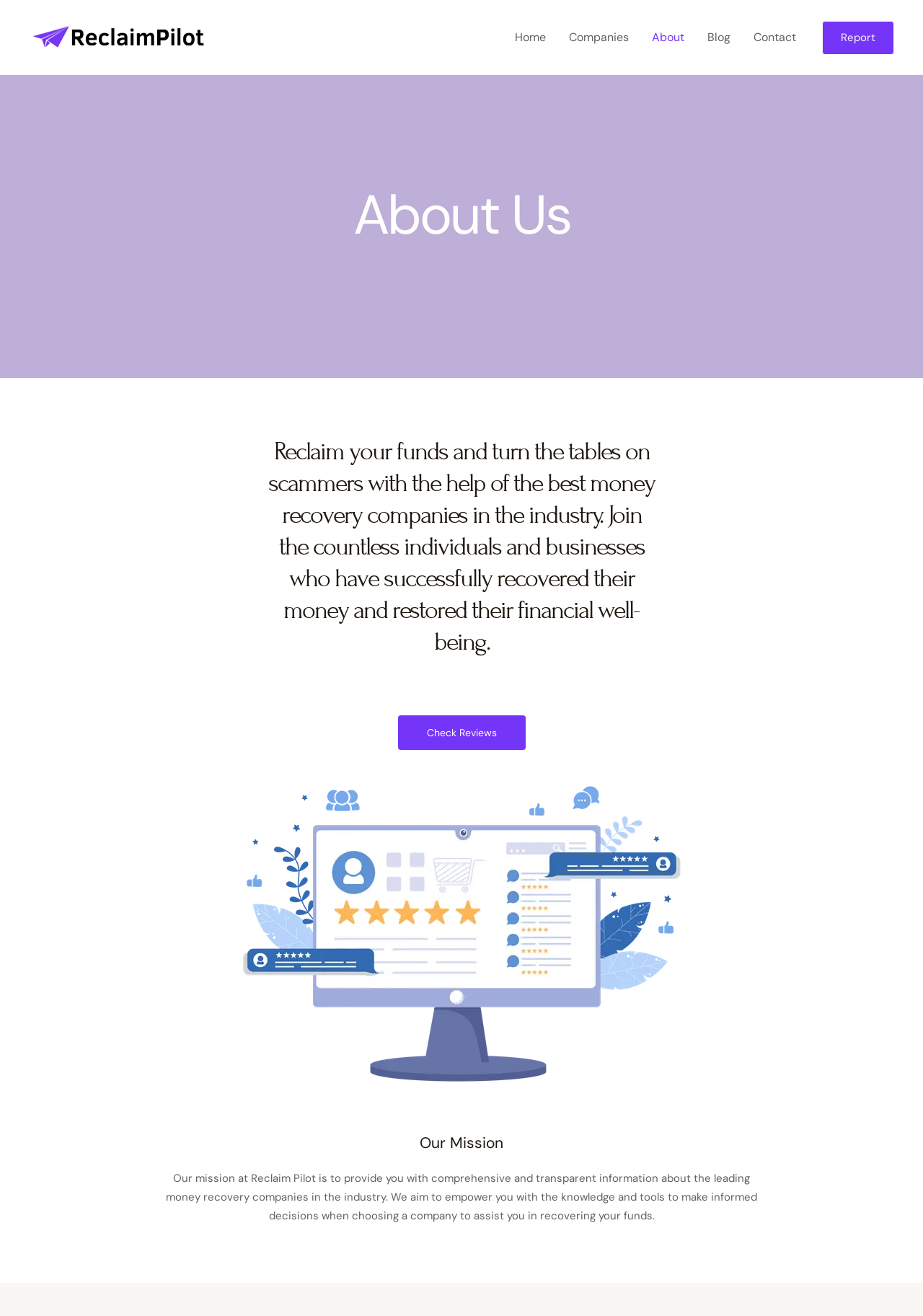Show the bounding box coordinates of the region that should be clicked to follow the instruction: "Search."

None